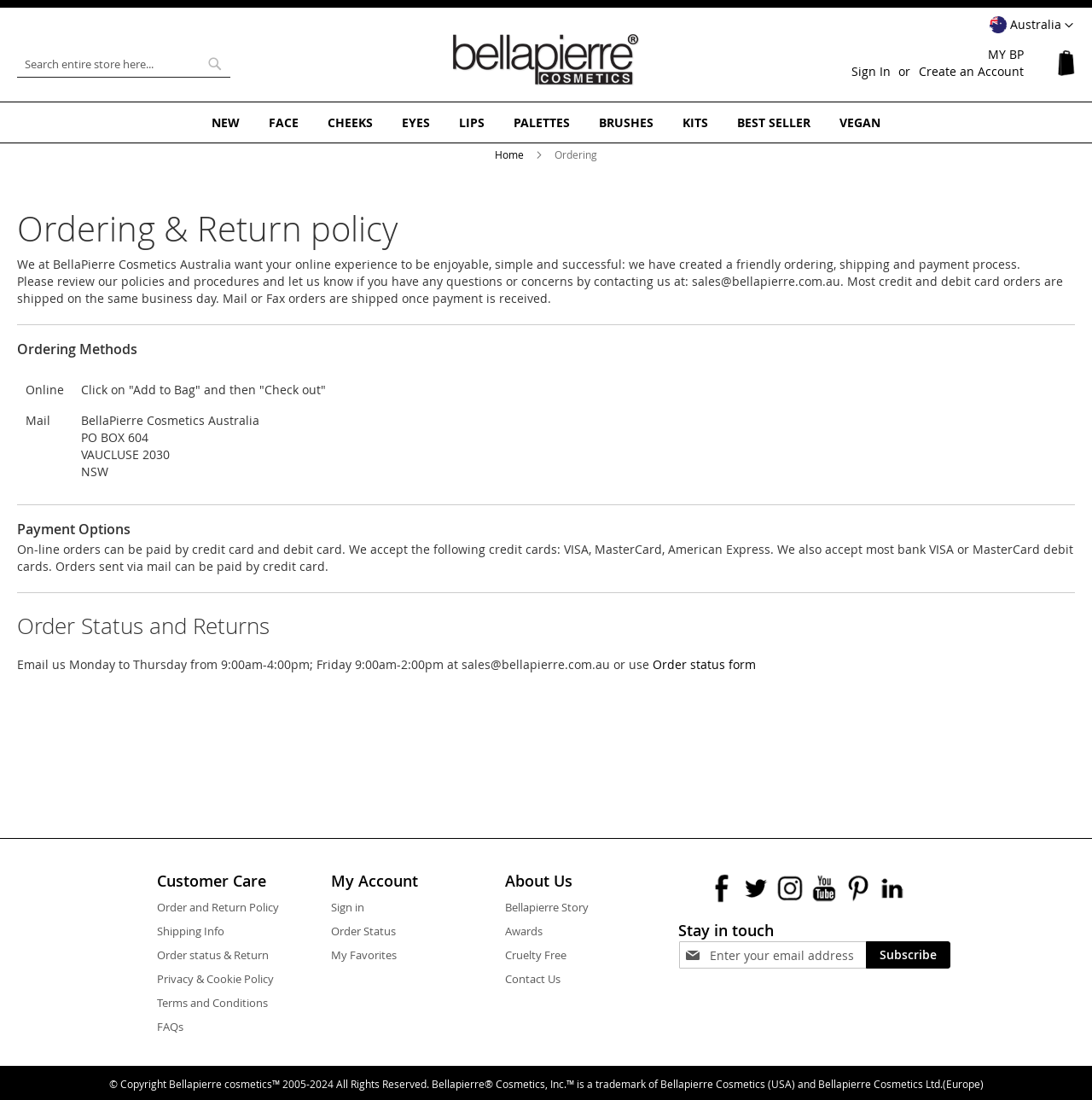What payment methods are accepted for online orders?
Using the visual information from the image, give a one-word or short-phrase answer.

Credit card and debit card